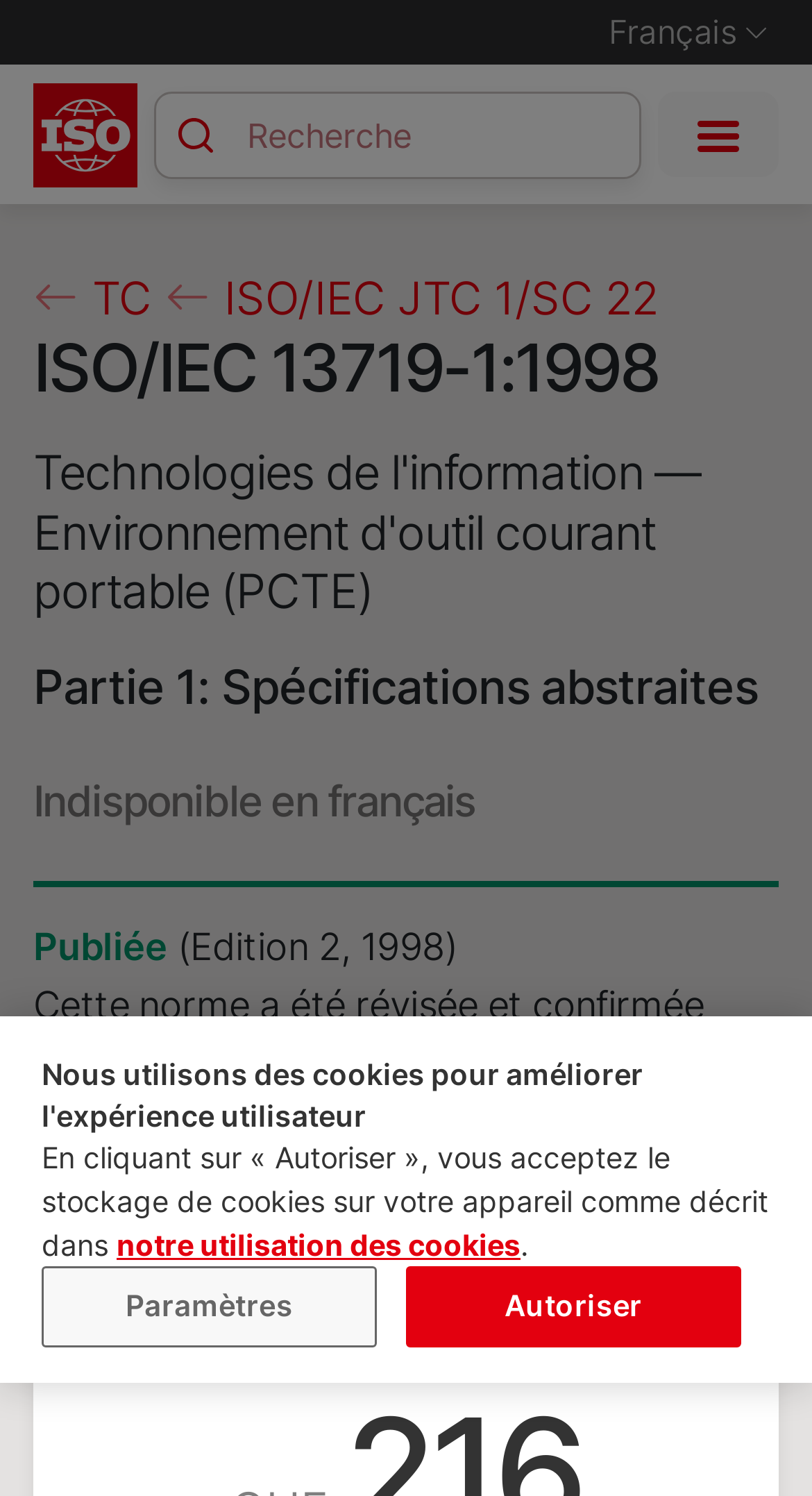Please find the bounding box coordinates of the element's region to be clicked to carry out this instruction: "Search for a standard".

[0.191, 0.061, 0.789, 0.119]